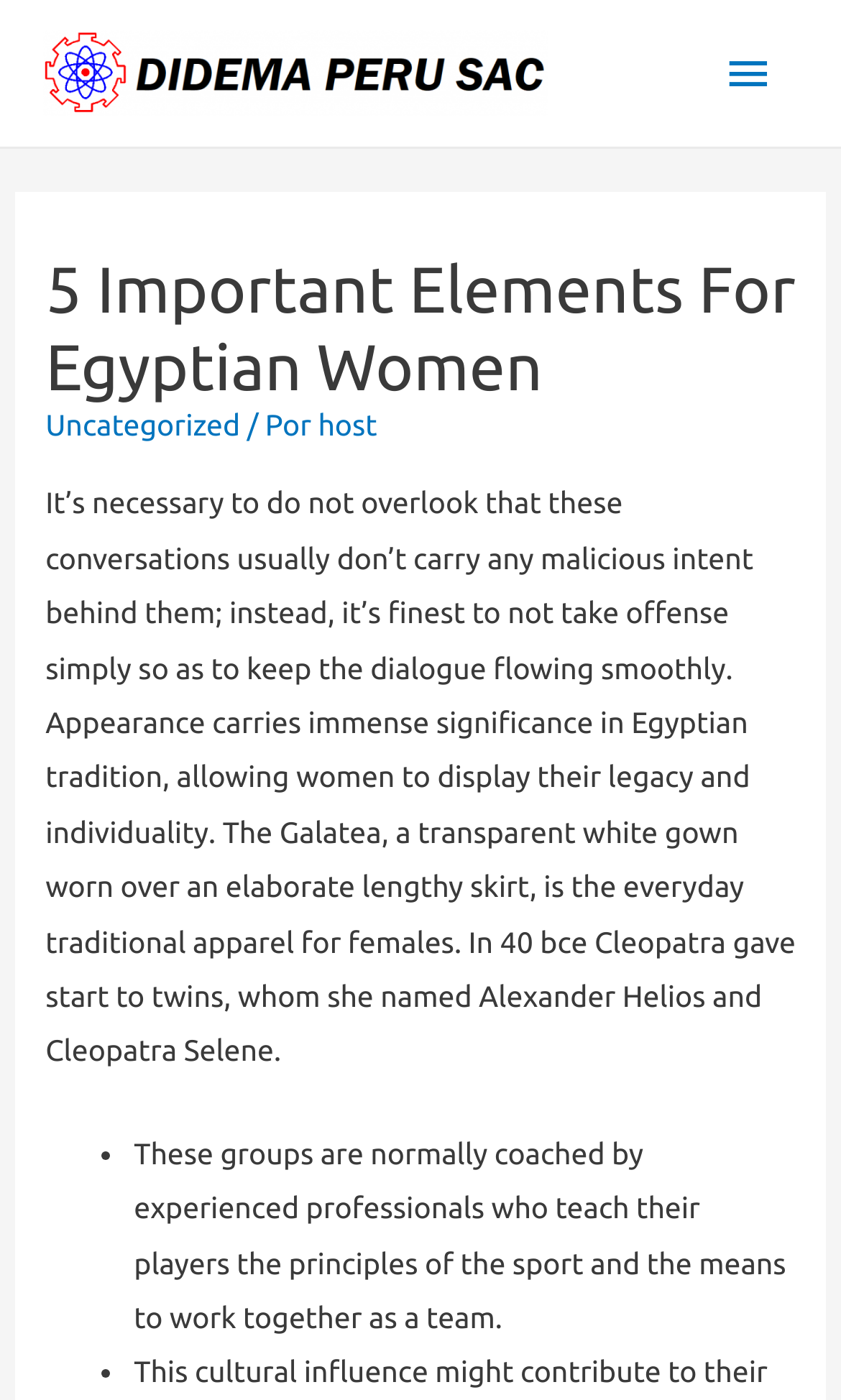Identify the bounding box of the HTML element described as: "Uncategorized".

[0.054, 0.291, 0.286, 0.316]